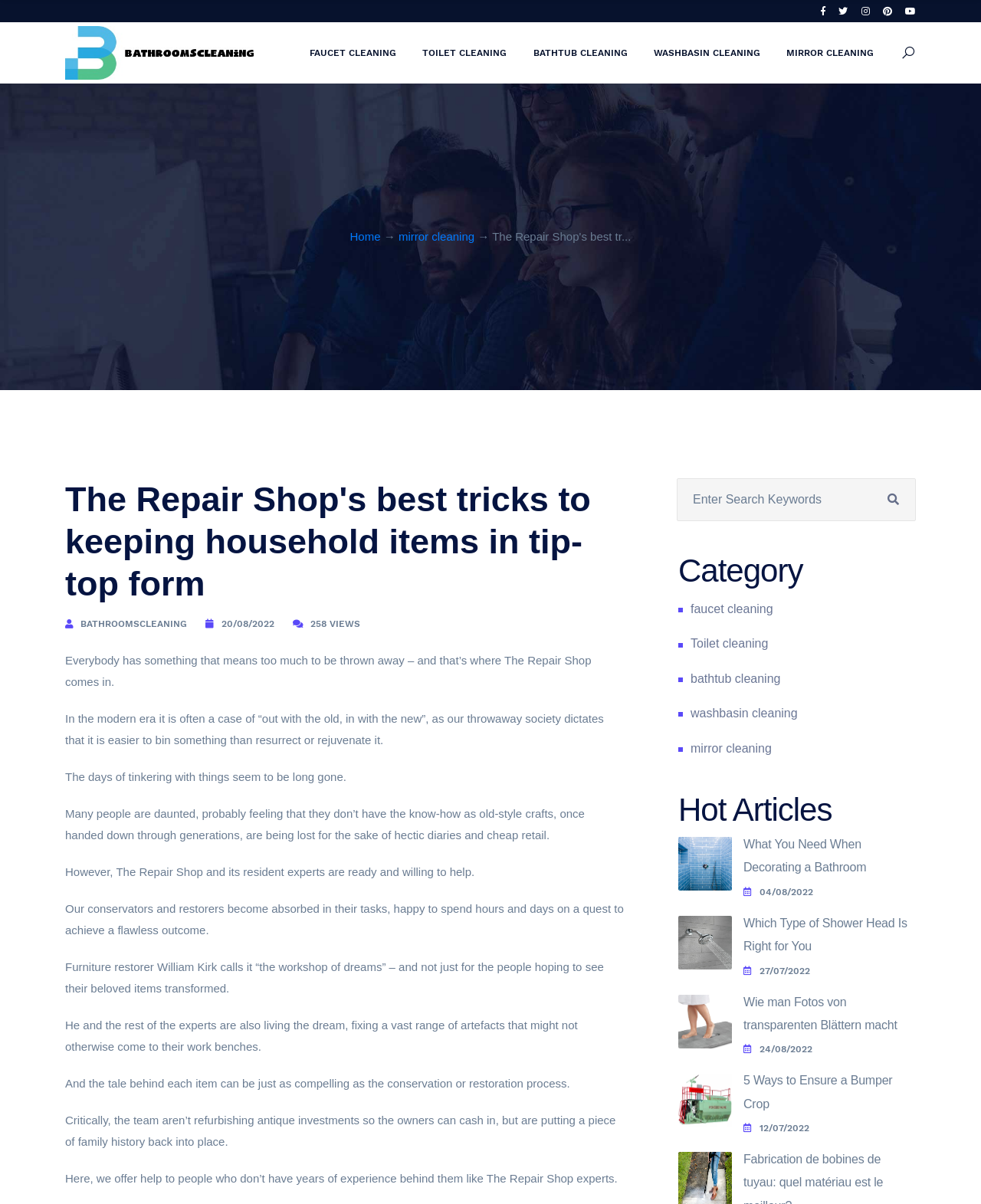Show the bounding box coordinates for the element that needs to be clicked to execute the following instruction: "View the article 'What You Need When Decorating a Bathroom'". Provide the coordinates in the form of four float numbers between 0 and 1, i.e., [left, top, right, bottom].

[0.758, 0.696, 0.883, 0.726]